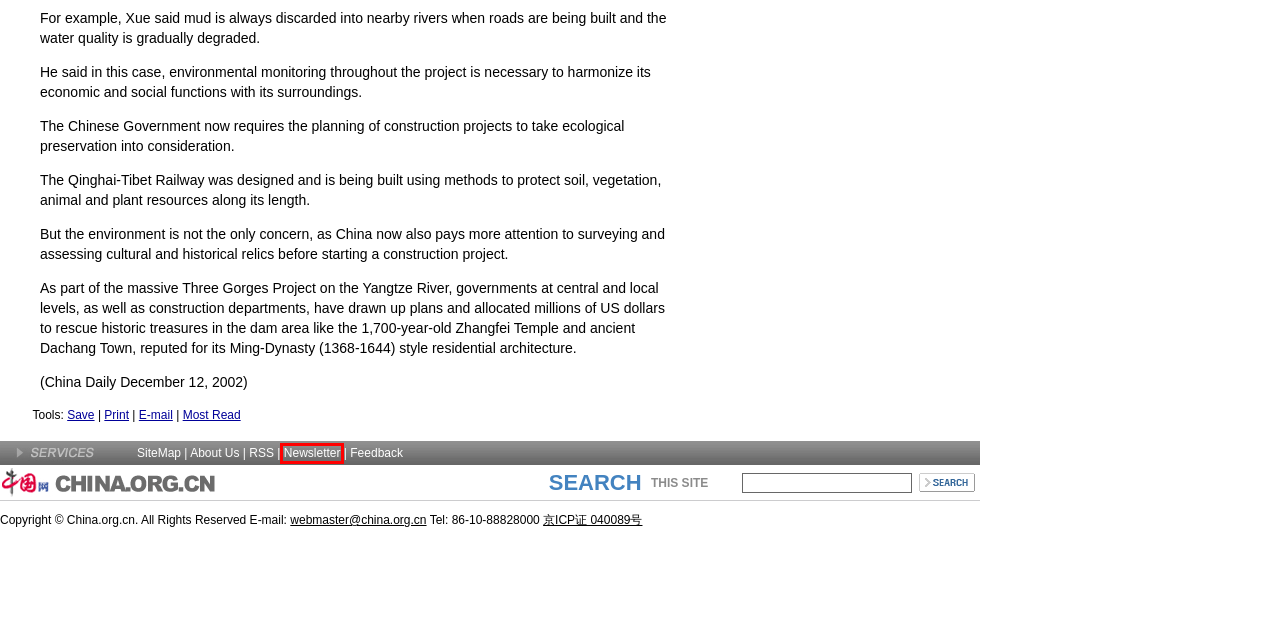Look at the screenshot of a webpage where a red bounding box surrounds a UI element. Your task is to select the best-matching webpage description for the new webpage after you click the element within the bounding box. The available options are:
A. china.org.cn - International
B. Government_China.org.cn
C. Film in China
D. german.china.org.cn
E. China.org.cn > Free Registration
F. China.org.cn - China's Official Gateway to News & Information
G. 中國網--網上中國
H. Chinatown_china.org.cn

E